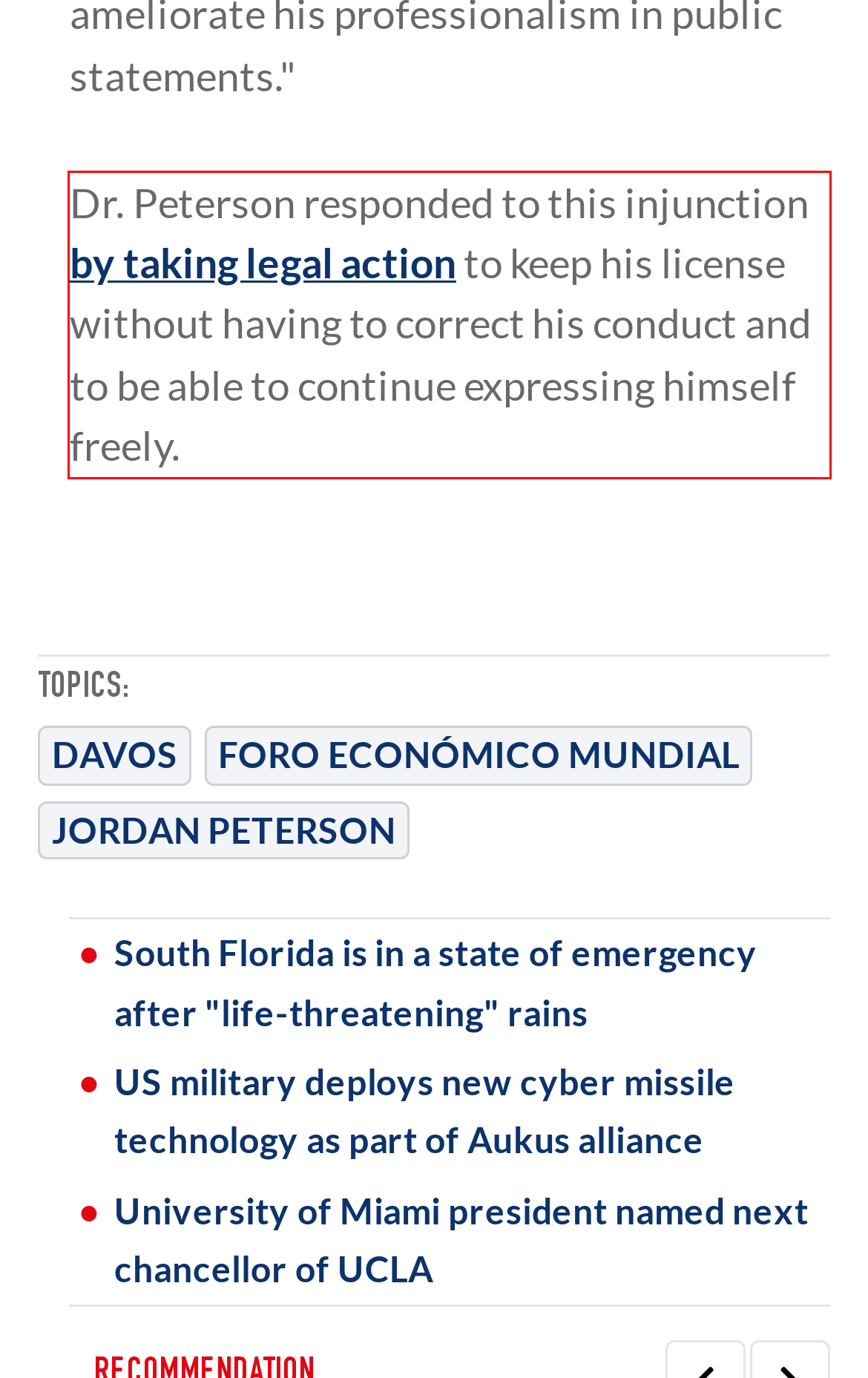Given a screenshot of a webpage containing a red rectangle bounding box, extract and provide the text content found within the red bounding box.

Dr. Peterson responded to this injunction by taking legal action to keep his license without having to correct his conduct and to be able to continue expressing himself freely.